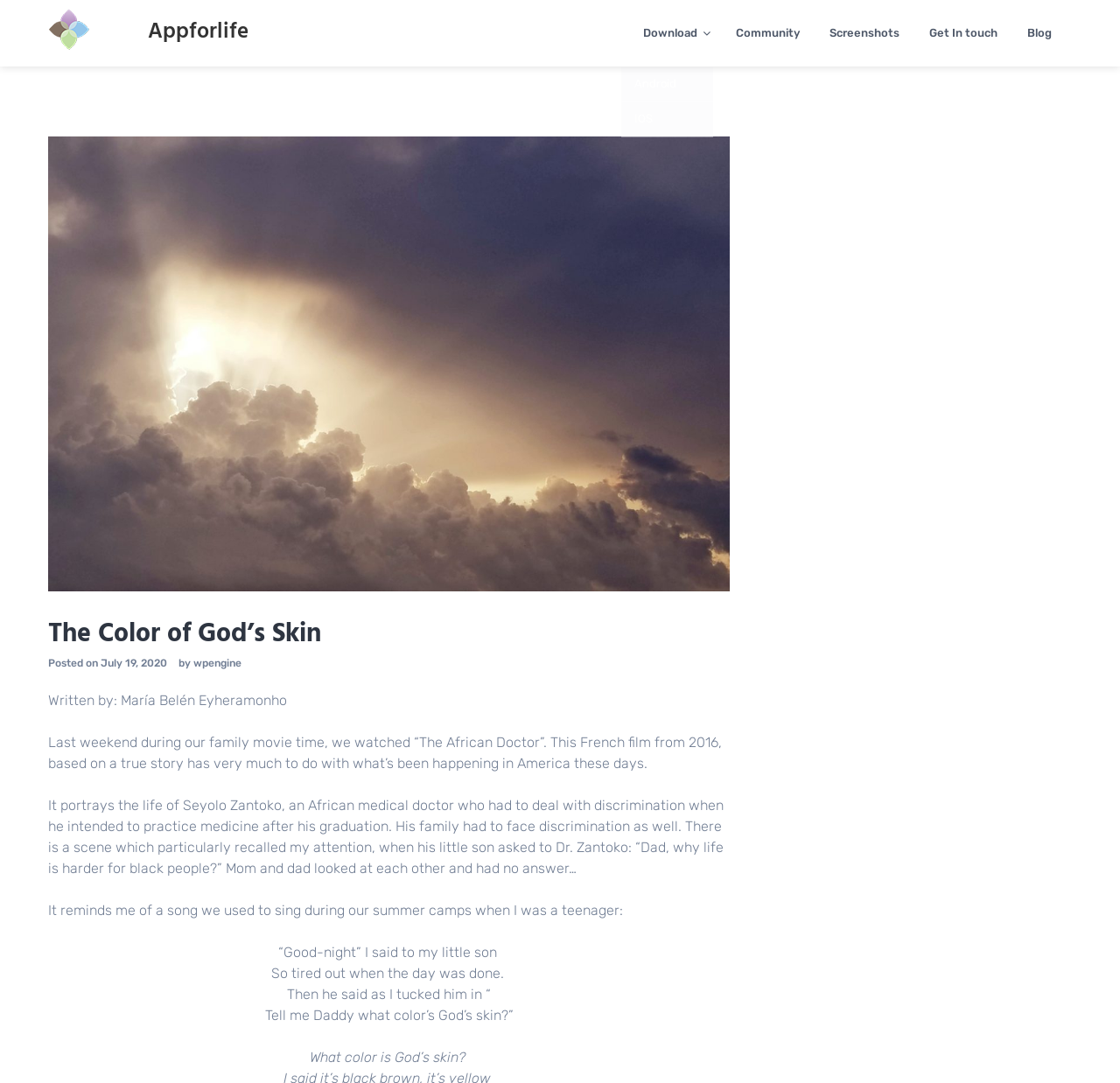Please determine the bounding box coordinates of the clickable area required to carry out the following instruction: "Get in touch with the author". The coordinates must be four float numbers between 0 and 1, represented as [left, top, right, bottom].

[0.818, 0.0, 0.903, 0.061]